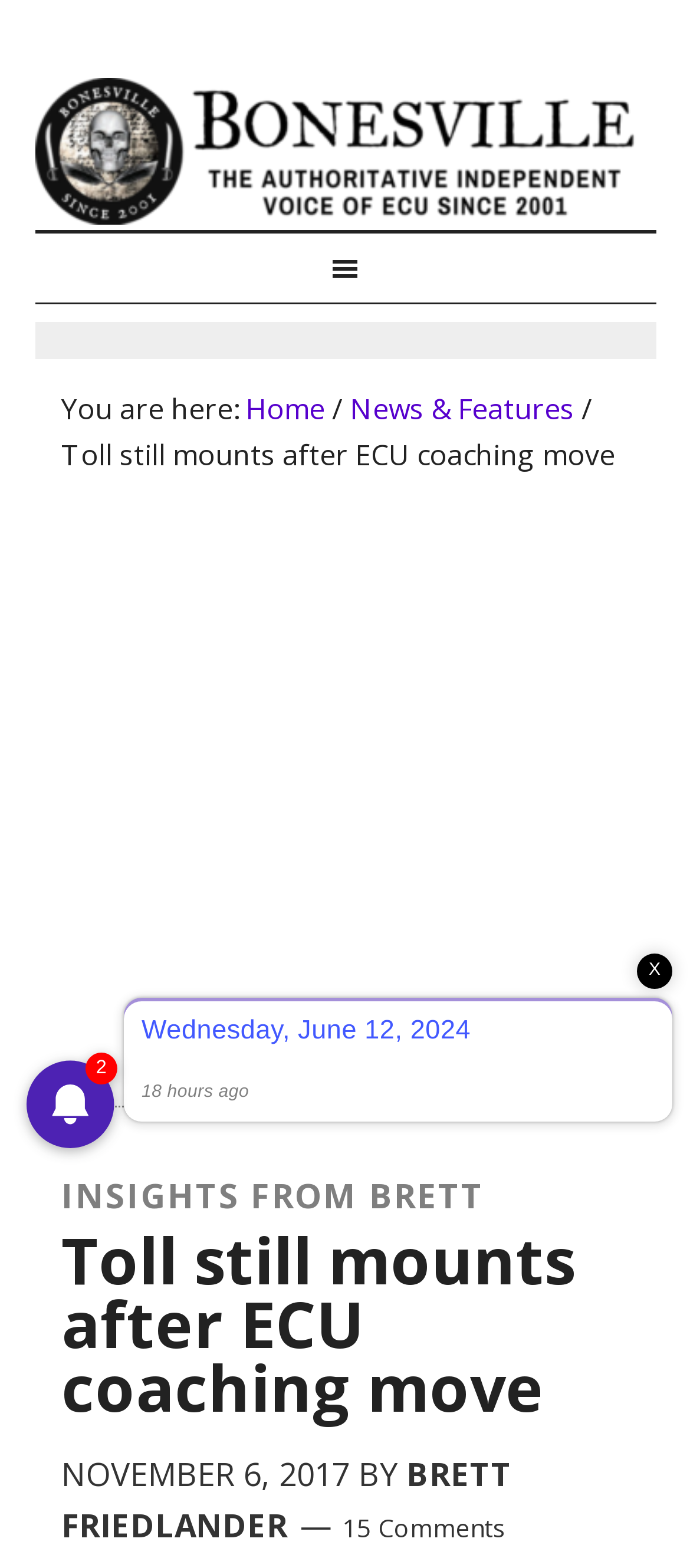Could you identify the text that serves as the heading for this webpage?

Bonesville: The Authoritative Independent Voice of East Carolina